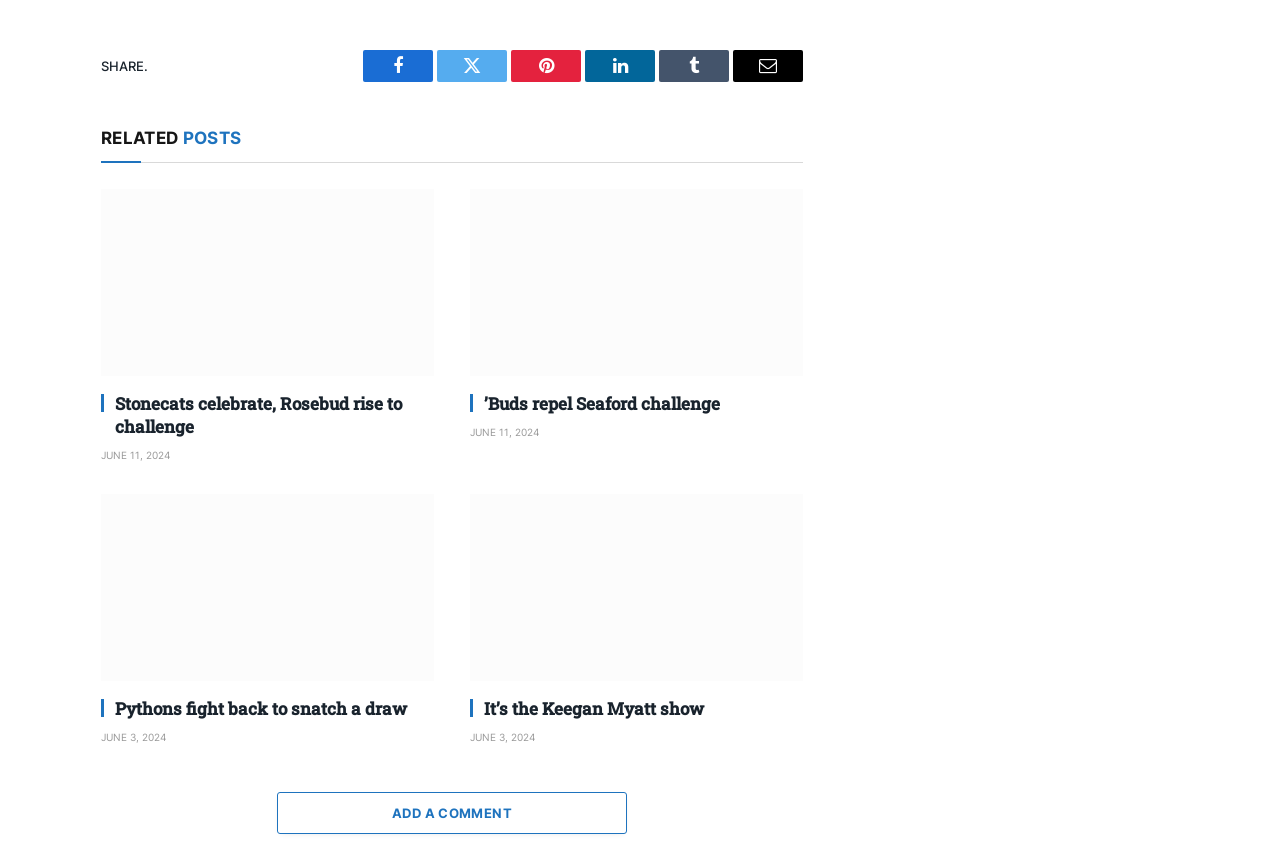What is the topic of the webpage?
Carefully examine the image and provide a detailed answer to the question.

Based on the content of the webpage, it appears to be a news website that focuses on sports, specifically local sports teams and their recent matches and performances.